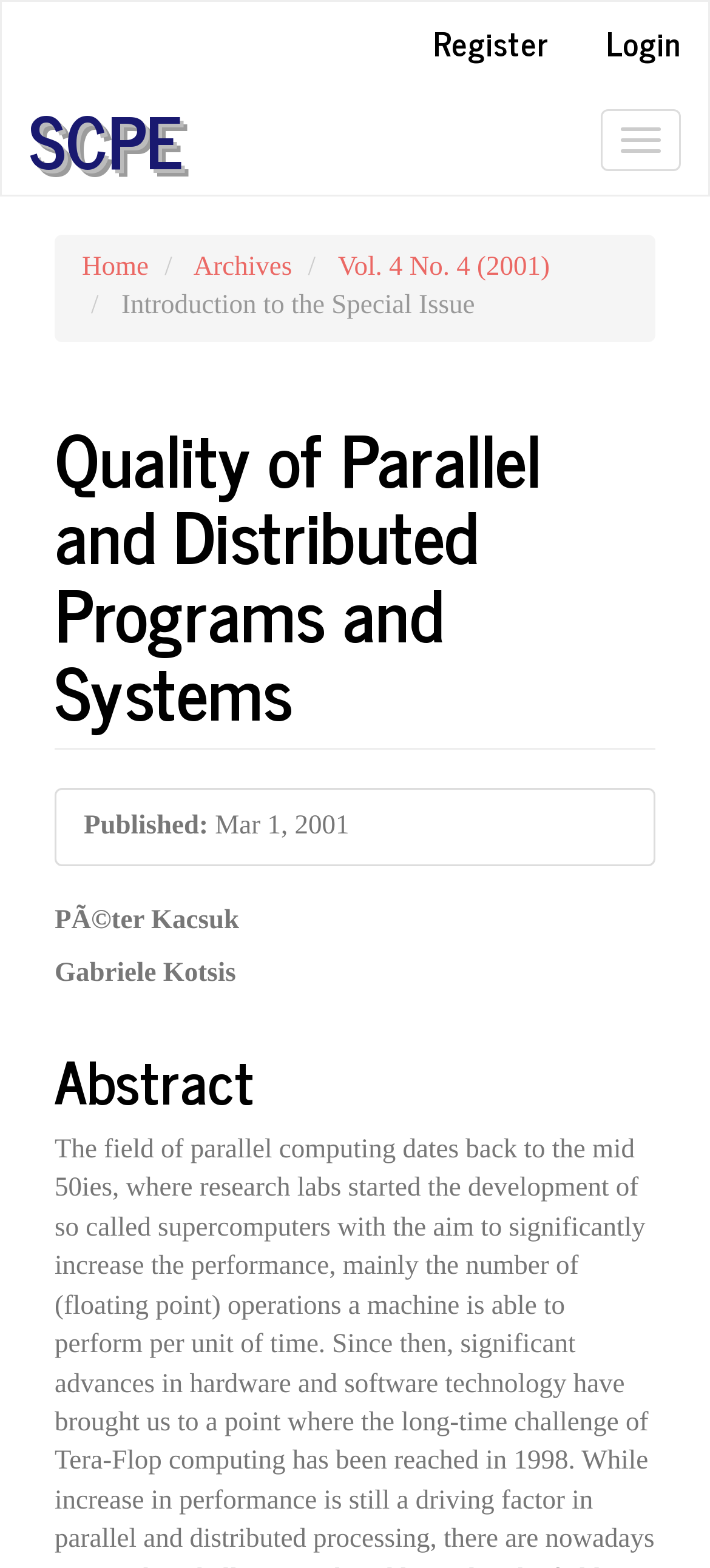Determine the bounding box coordinates of the clickable region to carry out the instruction: "Read the article 'Meghan and Harry criticized for ‘hinting’ that they are not opposed to spending Xmas with the Royals'".

None